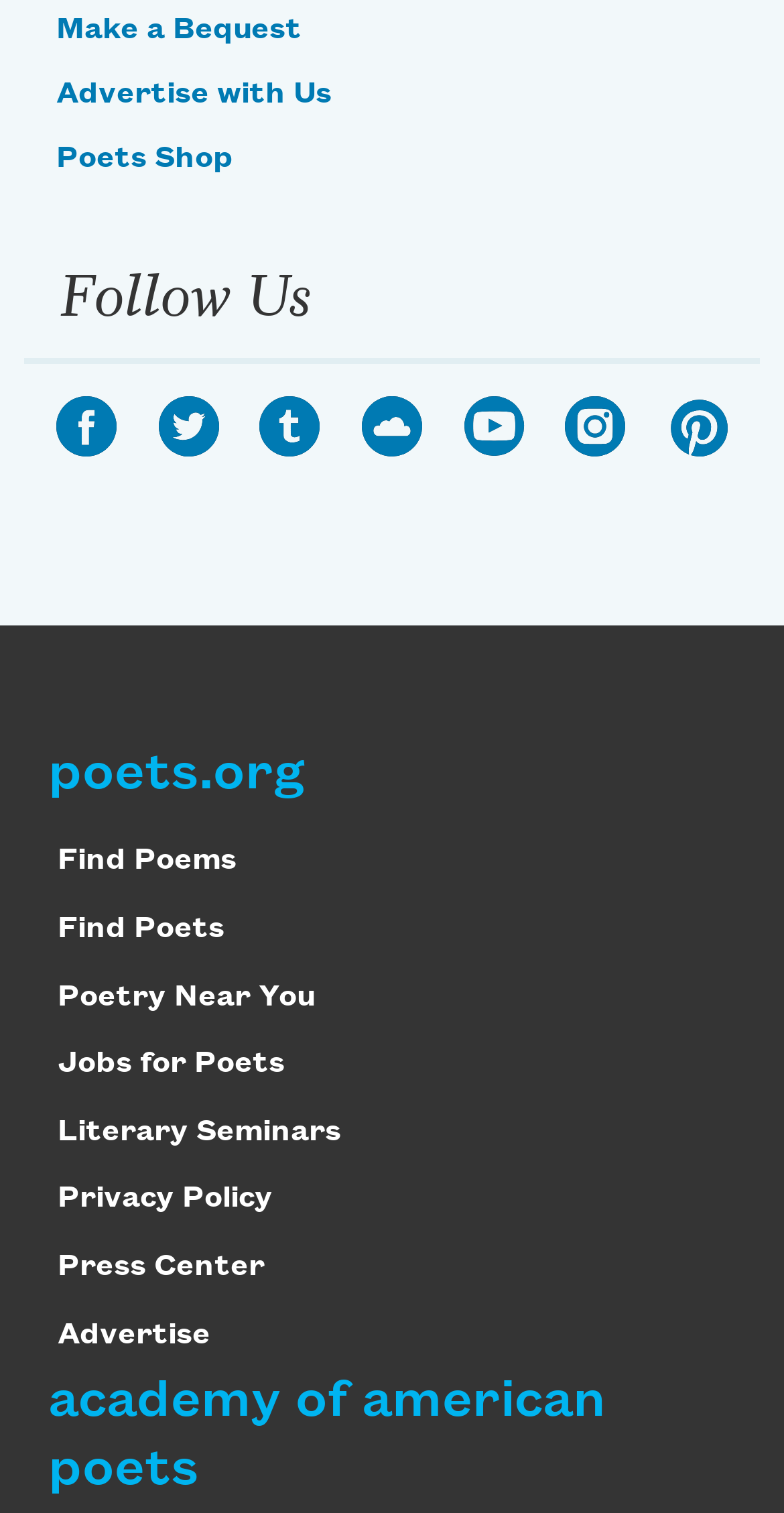Using the information in the image, give a detailed answer to the following question: What is the name of the shop?

I found the answer by looking at the top navigation links, where it says 'Poets Shop' as one of the options.